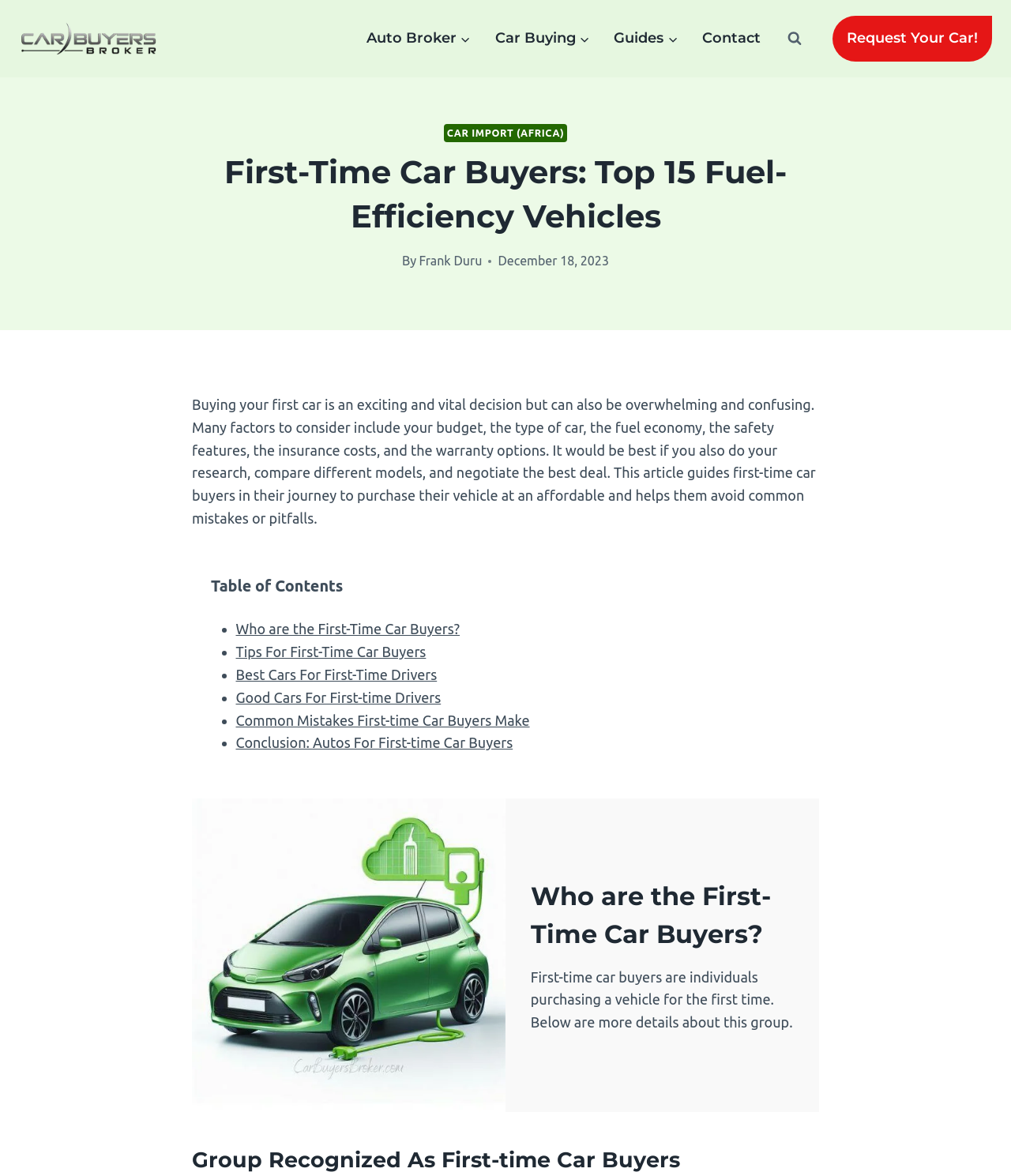Articulate a complete and detailed caption of the webpage elements.

This webpage is a comprehensive guide for first-time car buyers, providing valuable information on various aspects of car purchasing. At the top left corner, there is a logo of "Car Buyers Broker" accompanied by a navigation menu with links to "Auto Broker", "Car Buying", "Guides", and "Contact". On the top right corner, there is a button to "View Search Form" and a link to "Request Your Car!".

The main content of the webpage is divided into sections, starting with a heading "First-Time Car Buyers: Top 15 Fuel-Efficiency Vehicles" followed by the author's name "Frank Duru" and the publication date "December 18, 2023". Below this, there is a brief introduction to the importance of careful consideration when buying a first car, highlighting factors such as budget, car type, fuel economy, safety features, insurance costs, and warranty options.

The next section is a table of contents, which lists five topics: "Who are the First-Time Car Buyers?", "Tips For First-Time Car Buyers", "Best Cars For First-Time Drivers", "Good Cars For First-time Drivers", and "Common Mistakes First-time Car Buyers Make". Each topic is represented by a bullet point and a link to the corresponding section.

Below the table of contents, there is an image related to fuel-efficiency vehicles for first-time car buyers. The first section, "Who are the First-Time Car Buyers?", provides a detailed description of this group, including their characteristics and needs.

Overall, this webpage is a well-structured and informative resource for individuals looking to purchase their first car, offering a range of topics and insights to help them make an informed decision.